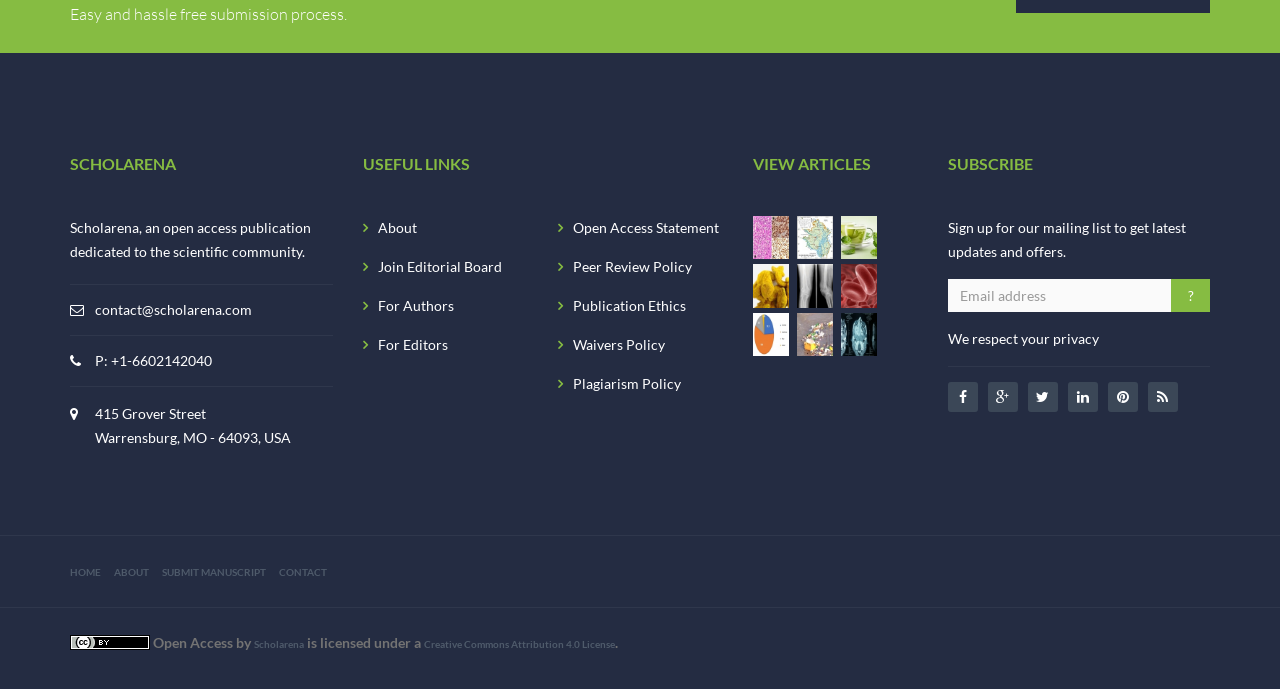Please specify the bounding box coordinates in the format (top-left x, top-left y, bottom-right x, bottom-right y), with values ranging from 0 to 1. Identify the bounding box for the UI component described as follows: About

[0.295, 0.313, 0.325, 0.348]